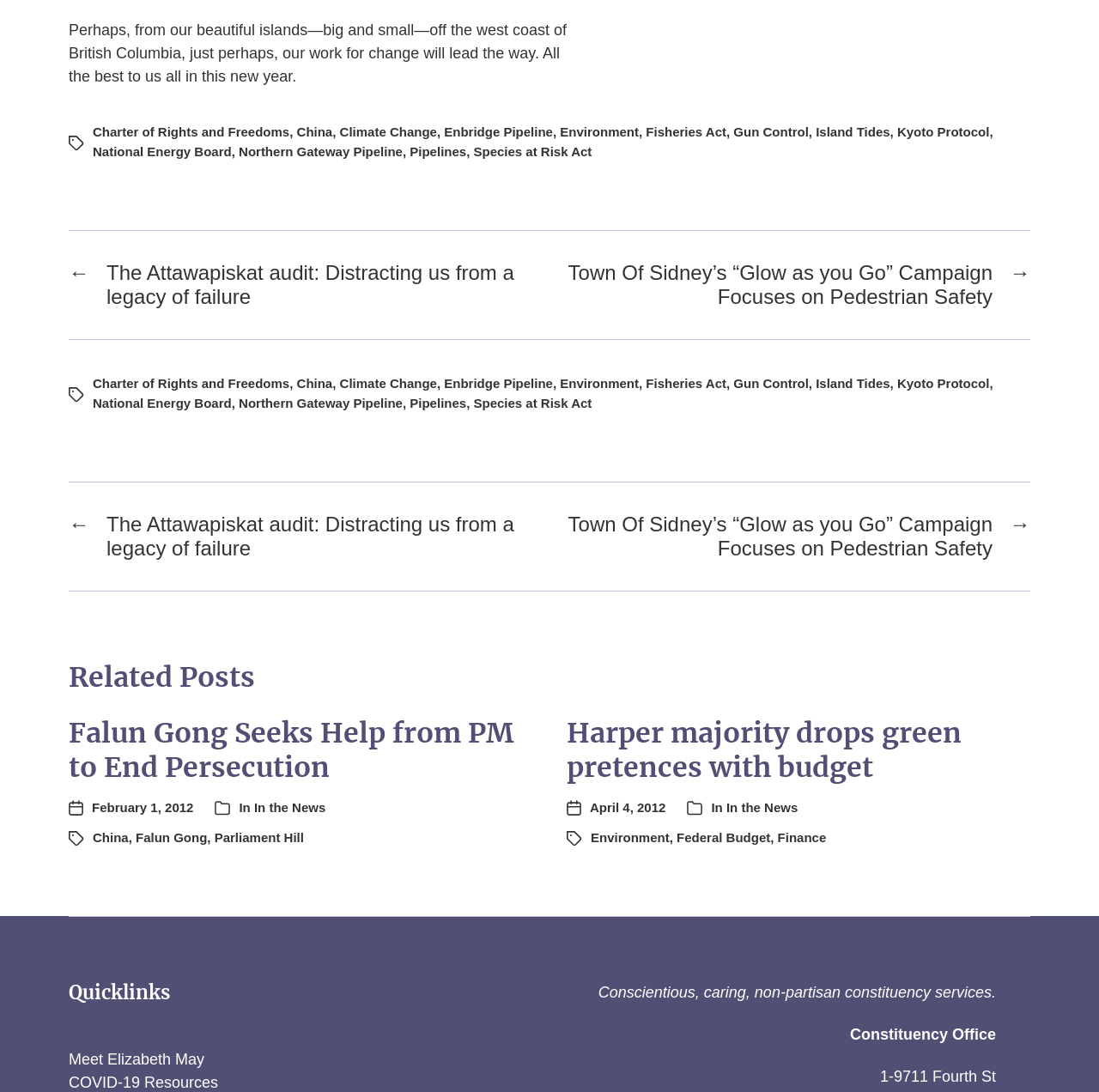Please identify the bounding box coordinates of the element's region that should be clicked to execute the following instruction: "Navigate to the 'Posts' section". The bounding box coordinates must be four float numbers between 0 and 1, i.e., [left, top, right, bottom].

[0.062, 0.211, 0.938, 0.311]